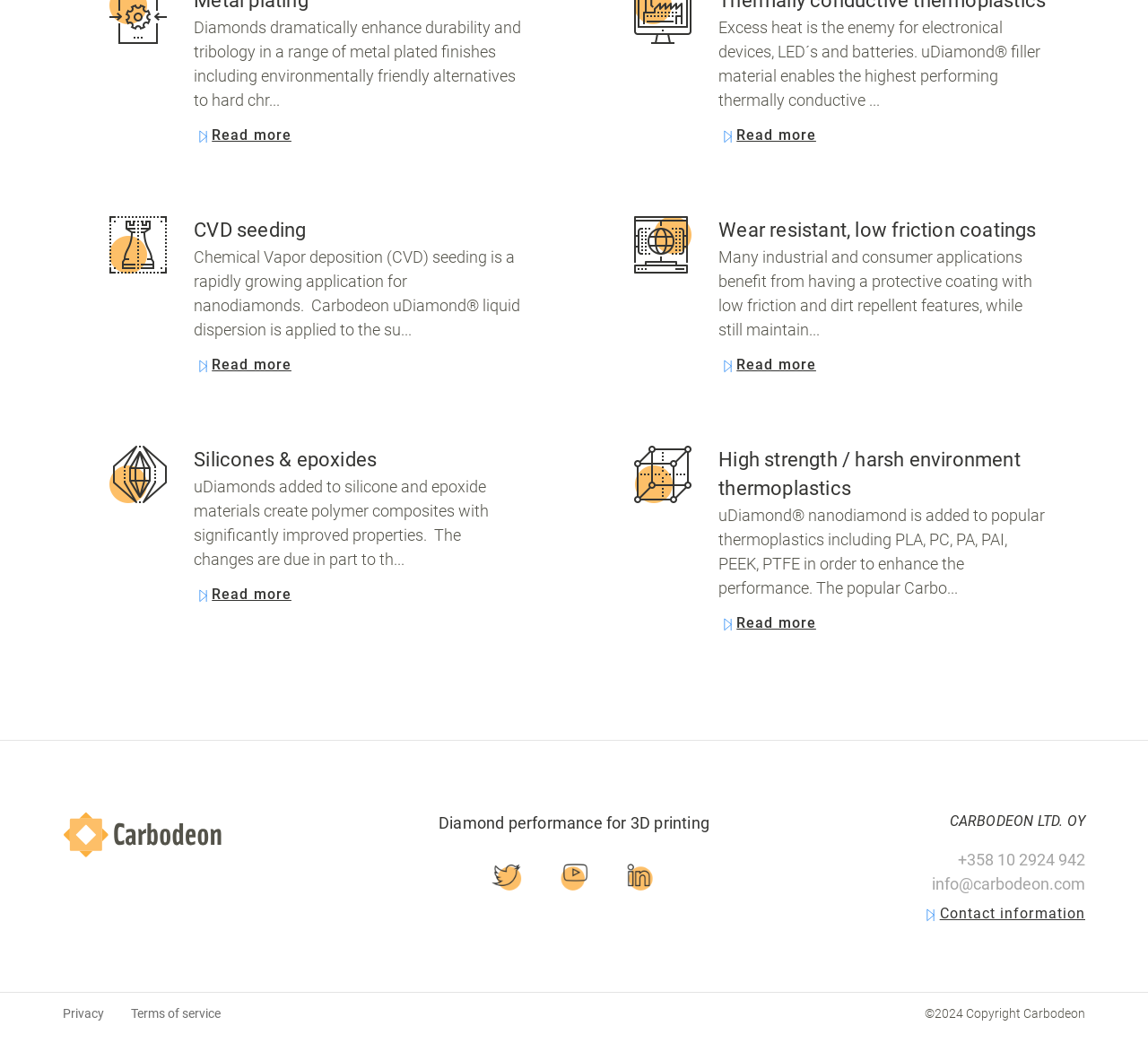Based on the element description, predict the bounding box coordinates (top-left x, top-left y, bottom-right x, bottom-right y) for the UI element in the screenshot: Read more

[0.185, 0.561, 0.455, 0.579]